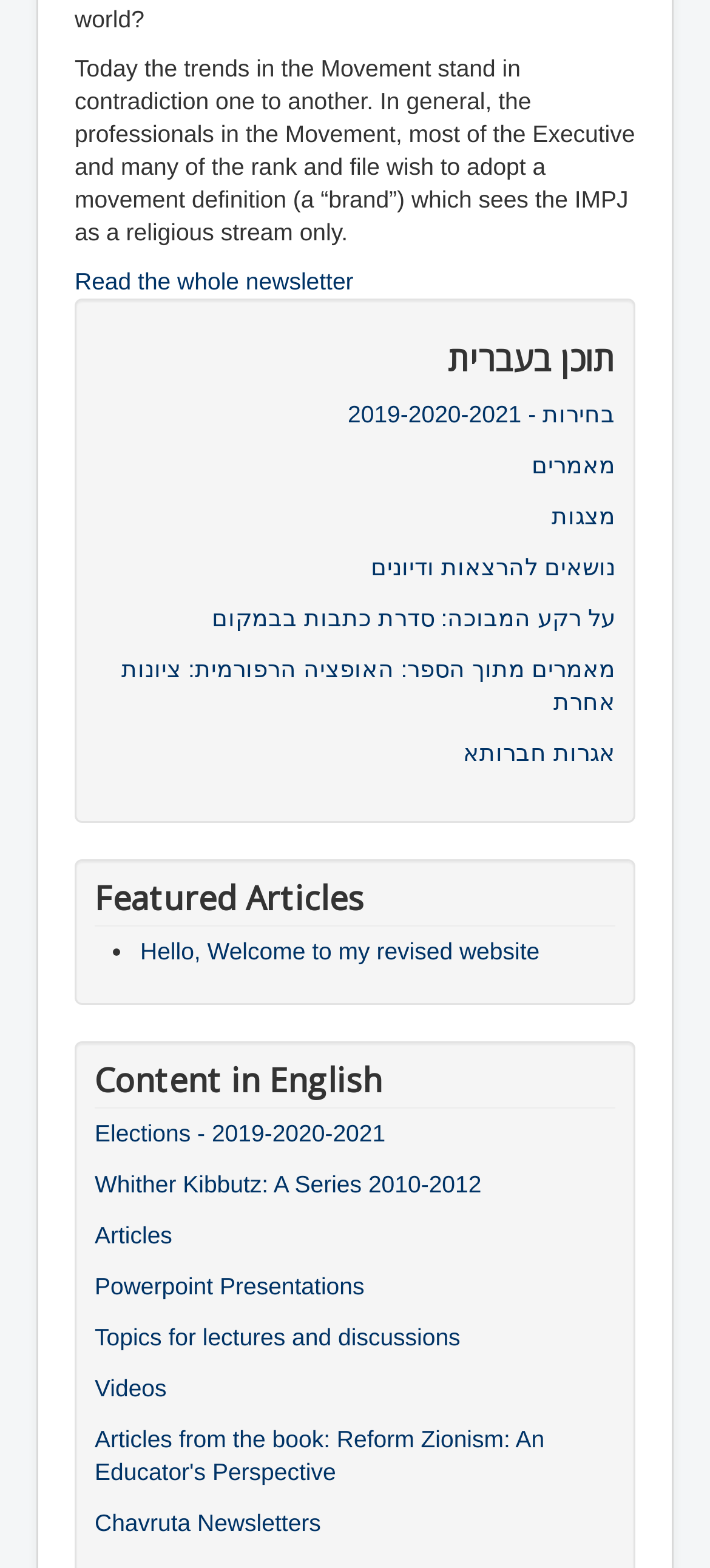Identify the bounding box coordinates for the element you need to click to achieve the following task: "Read articles from the book: Reform Zionism: An Educator's Perspective". Provide the bounding box coordinates as four float numbers between 0 and 1, in the form [left, top, right, bottom].

[0.133, 0.908, 0.867, 0.95]